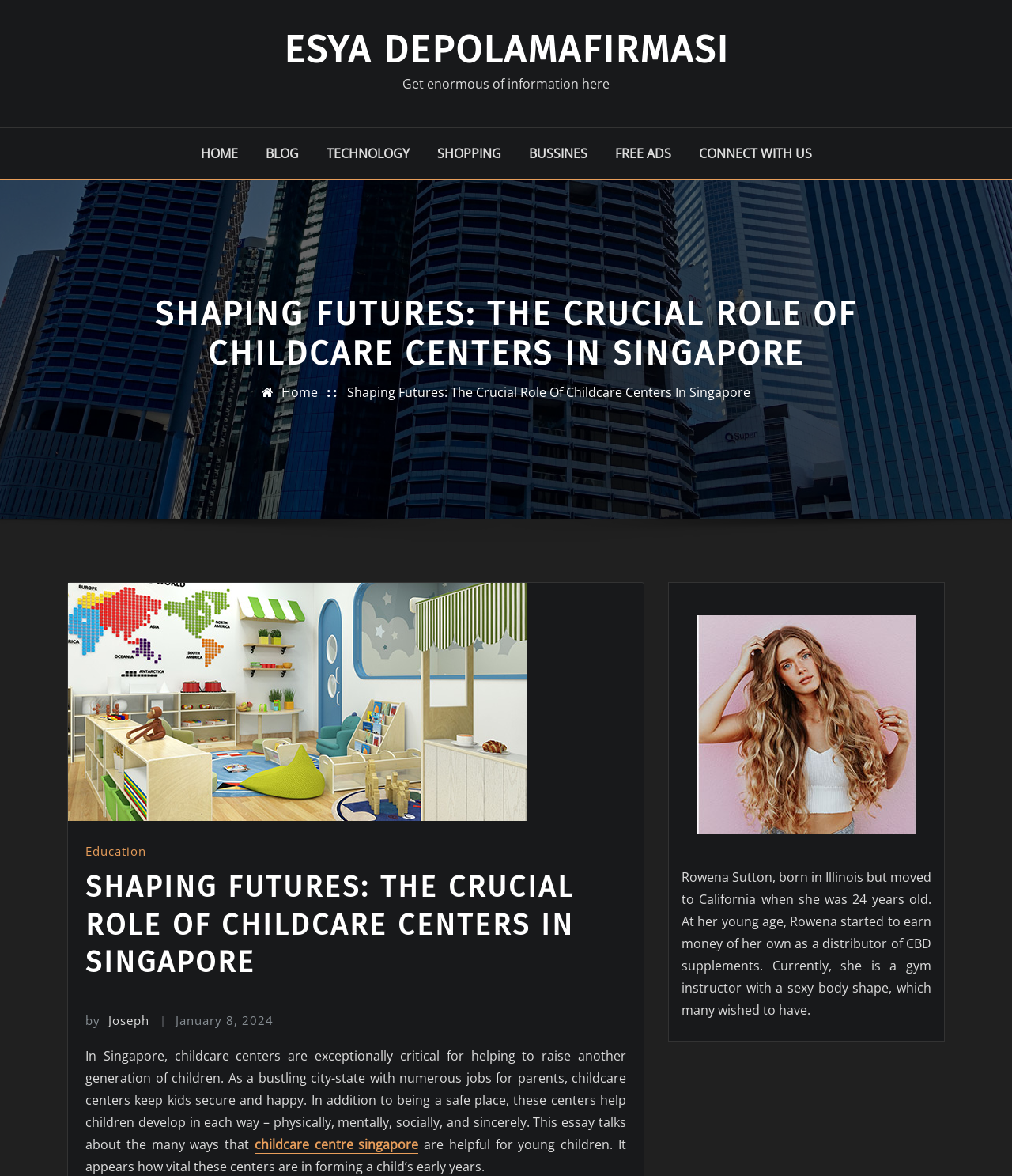Extract the main title from the webpage.

SHAPING FUTURES: THE CRUCIAL ROLE OF CHILDCARE CENTERS IN SINGAPORE